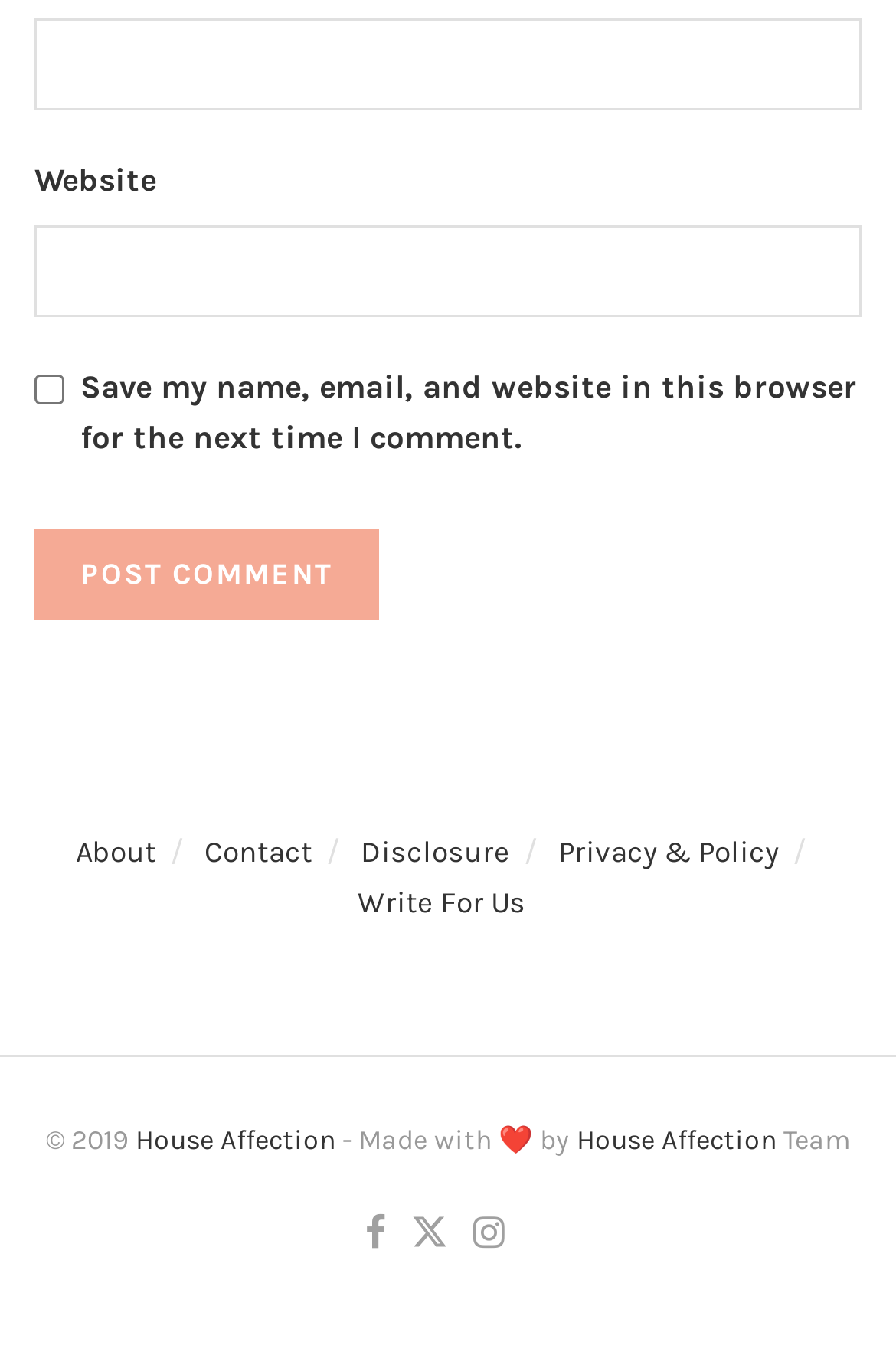What is the purpose of the 'Save my name, email, and website in this browser' checkbox?
Please provide a comprehensive answer based on the details in the screenshot.

The checkbox is located below the 'Email' and 'Website' textboxes, and its label suggests that it is used to save the commenter's information for future comments, making it easier to comment on the website.